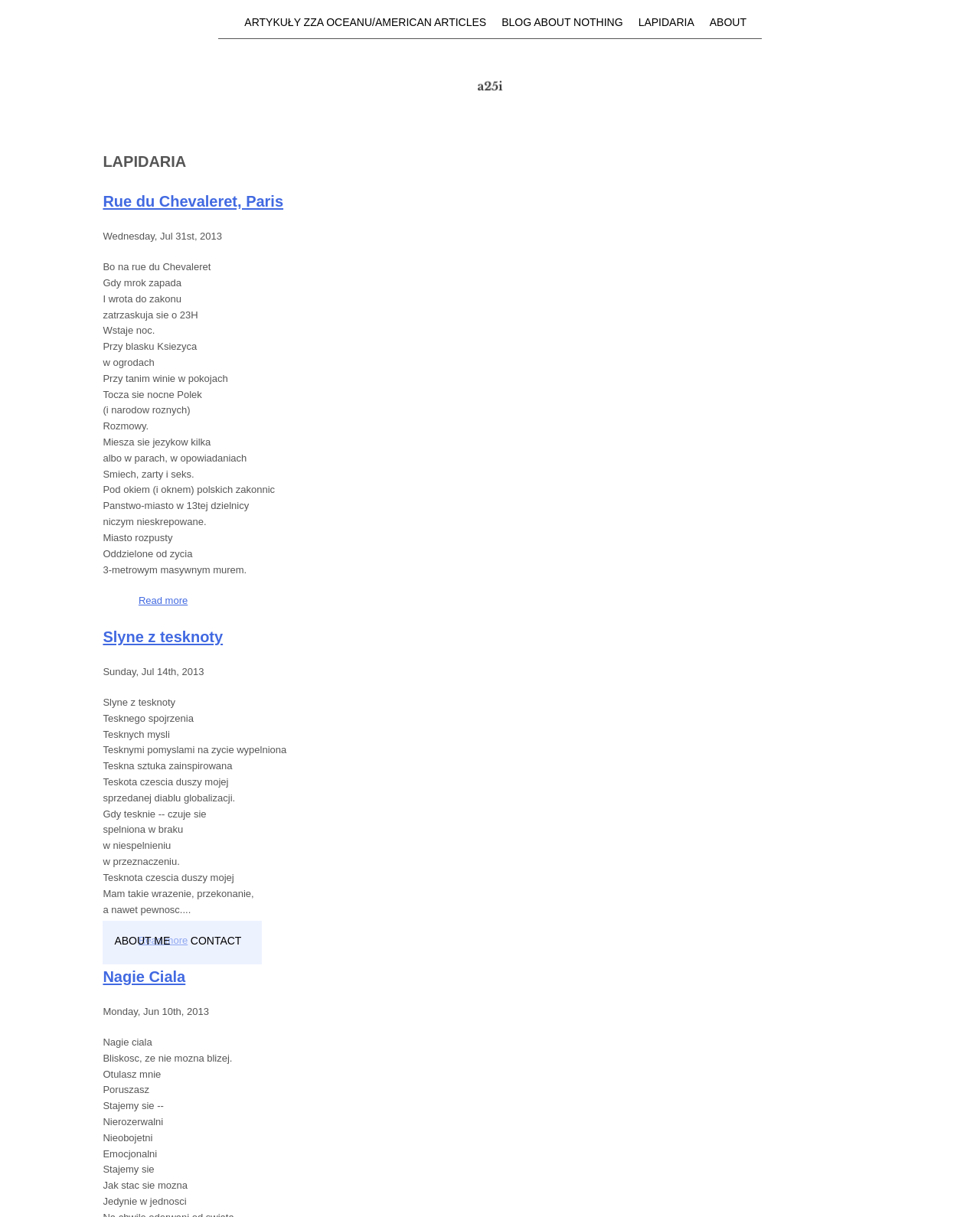What is the name of the website?
Based on the visual, give a brief answer using one word or a short phrase.

Lapidaria